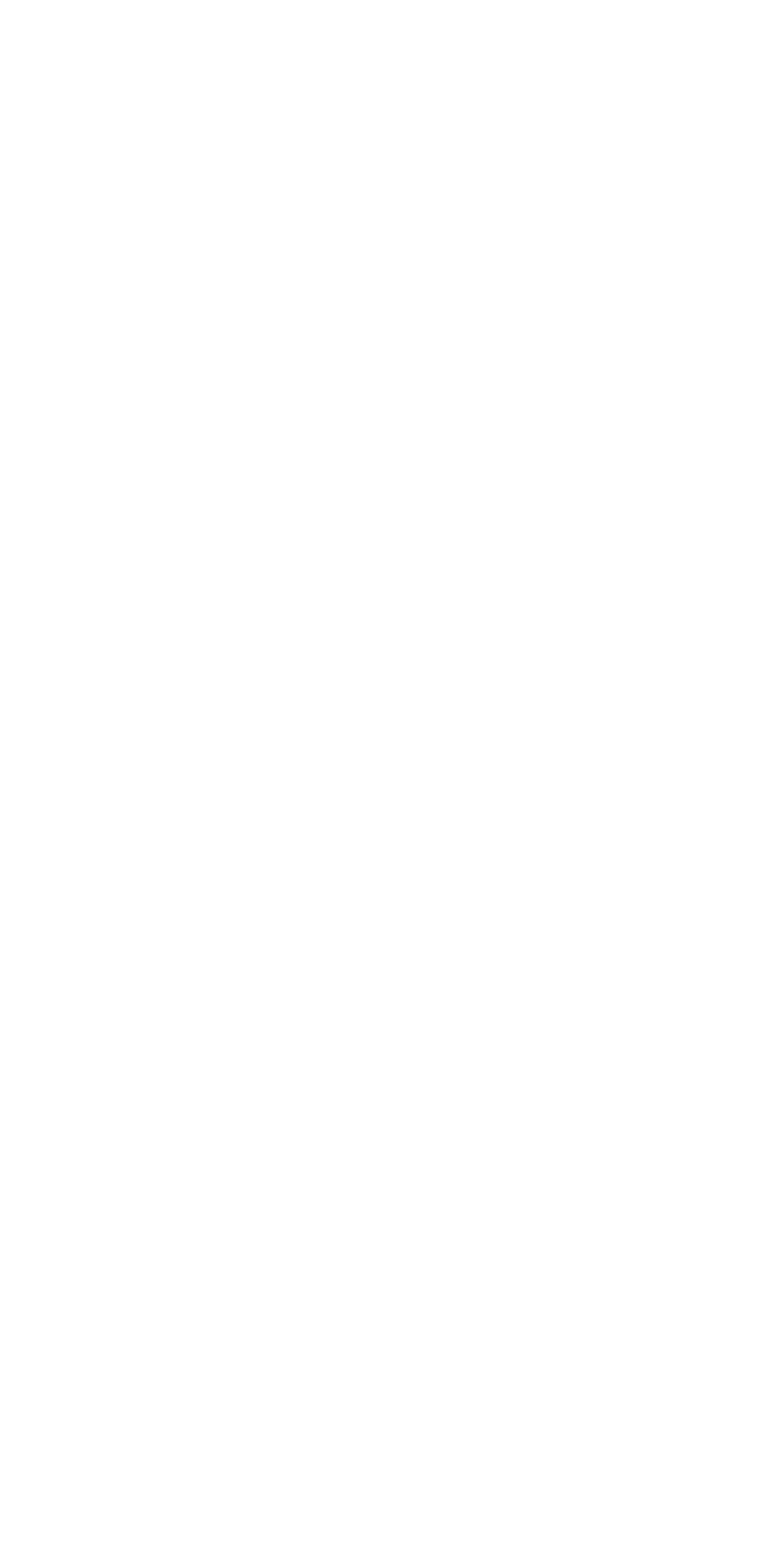What is the earliest month listed?
Look at the image and answer the question using a single word or phrase.

July 2018